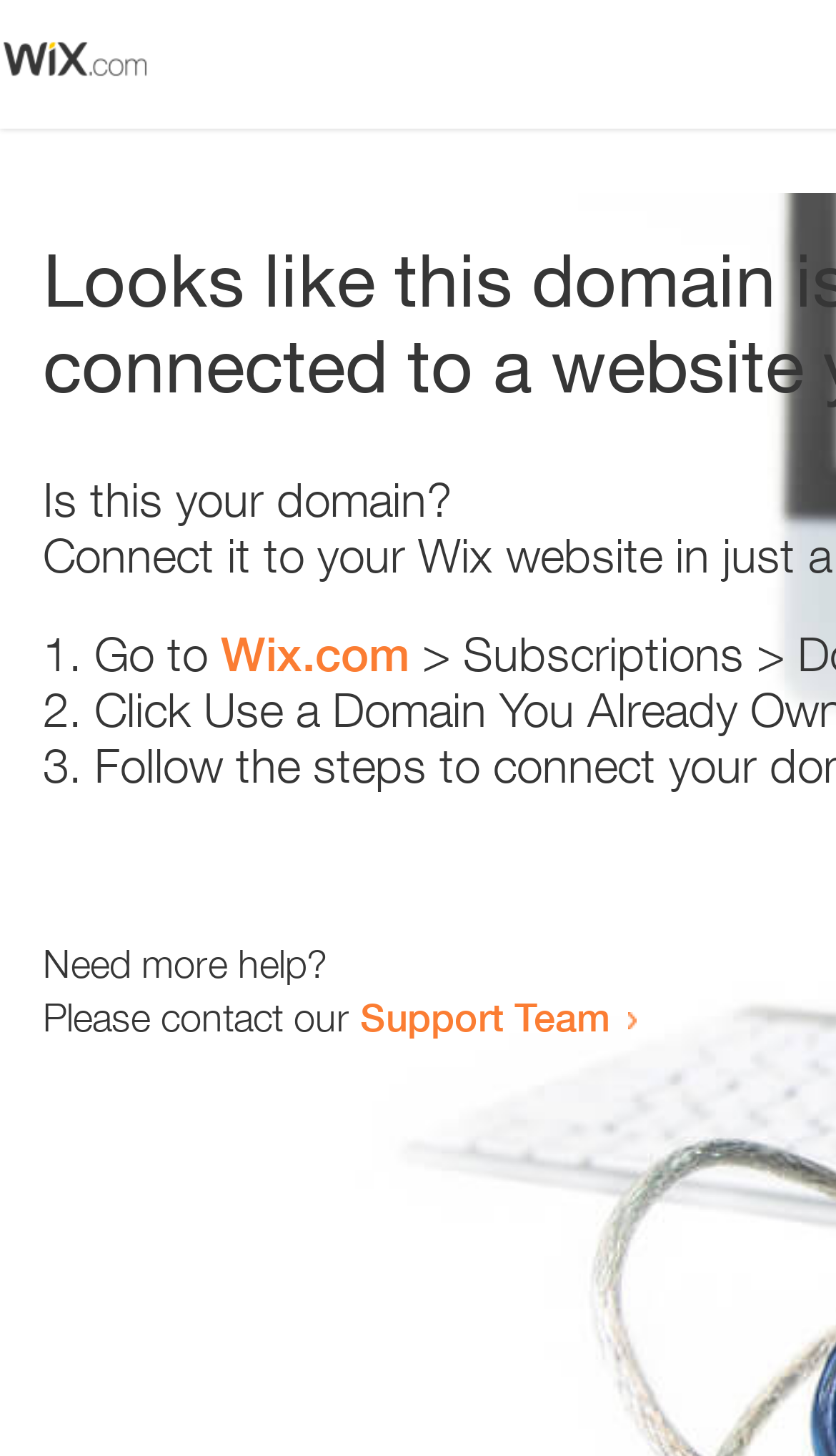Generate the text content of the main headline of the webpage.

Looks like this domain isn't
connected to a website yet